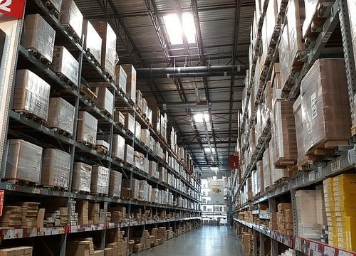What kind of businesses can benefit from this warehouse?
Answer with a single word or phrase, using the screenshot for reference.

Office businesses